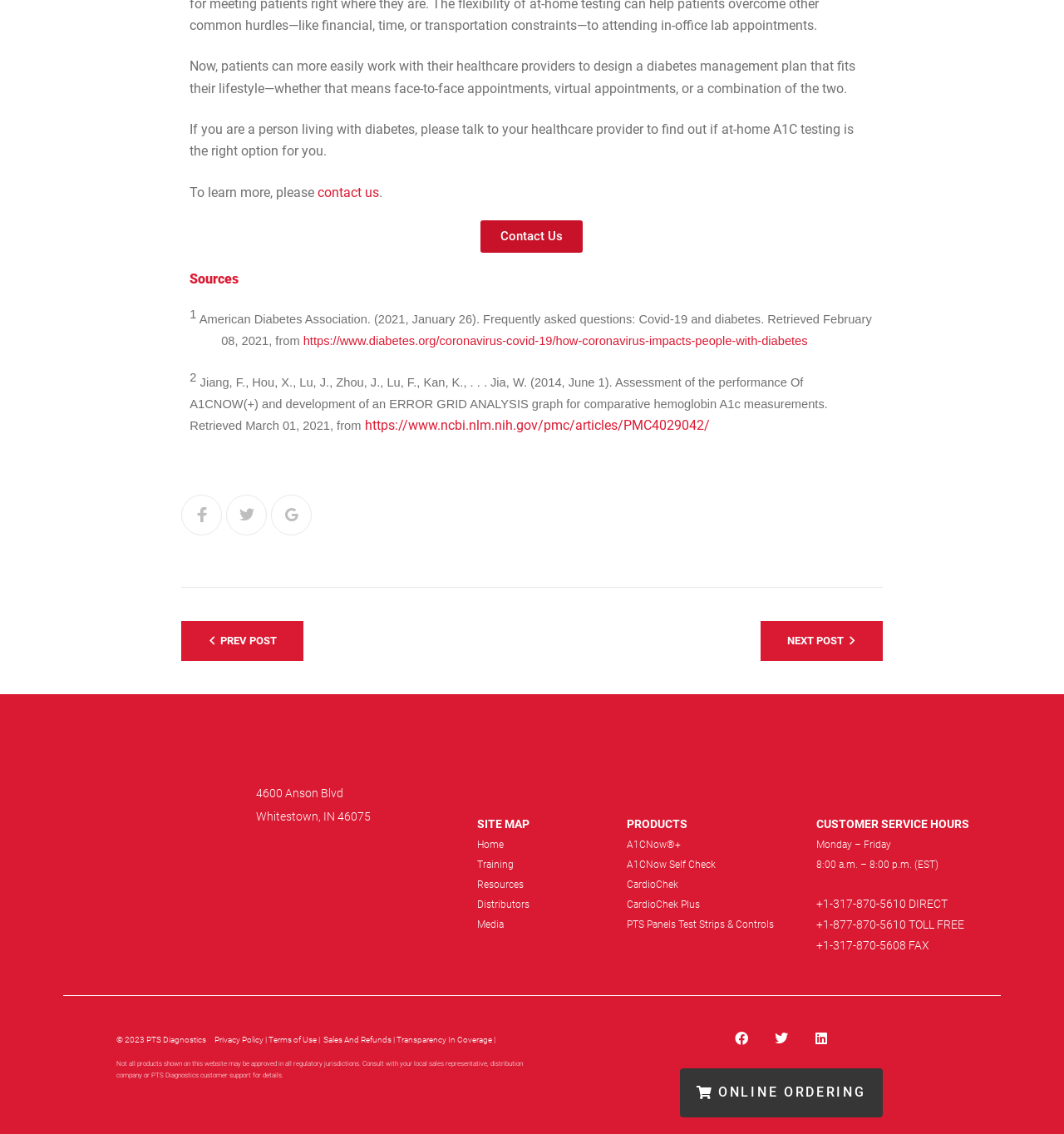What social media platforms are linked on the webpage?
Make sure to answer the question with a detailed and comprehensive explanation.

The webpage has links to social media platforms at the bottom, including Facebook, Twitter, and LinkedIn, which can be identified by their respective icons.